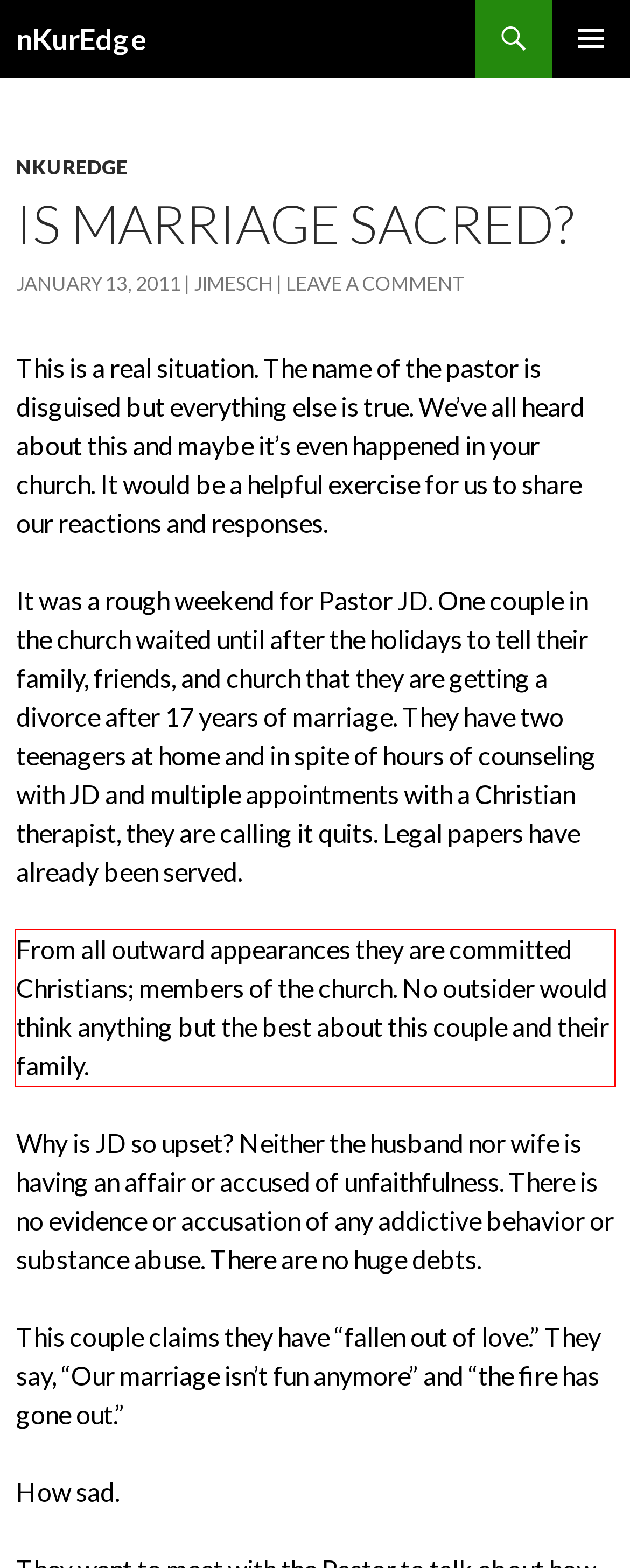In the screenshot of the webpage, find the red bounding box and perform OCR to obtain the text content restricted within this red bounding box.

From all outward appearances they are committed Christians; members of the church. No outsider would think anything but the best about this couple and their family.